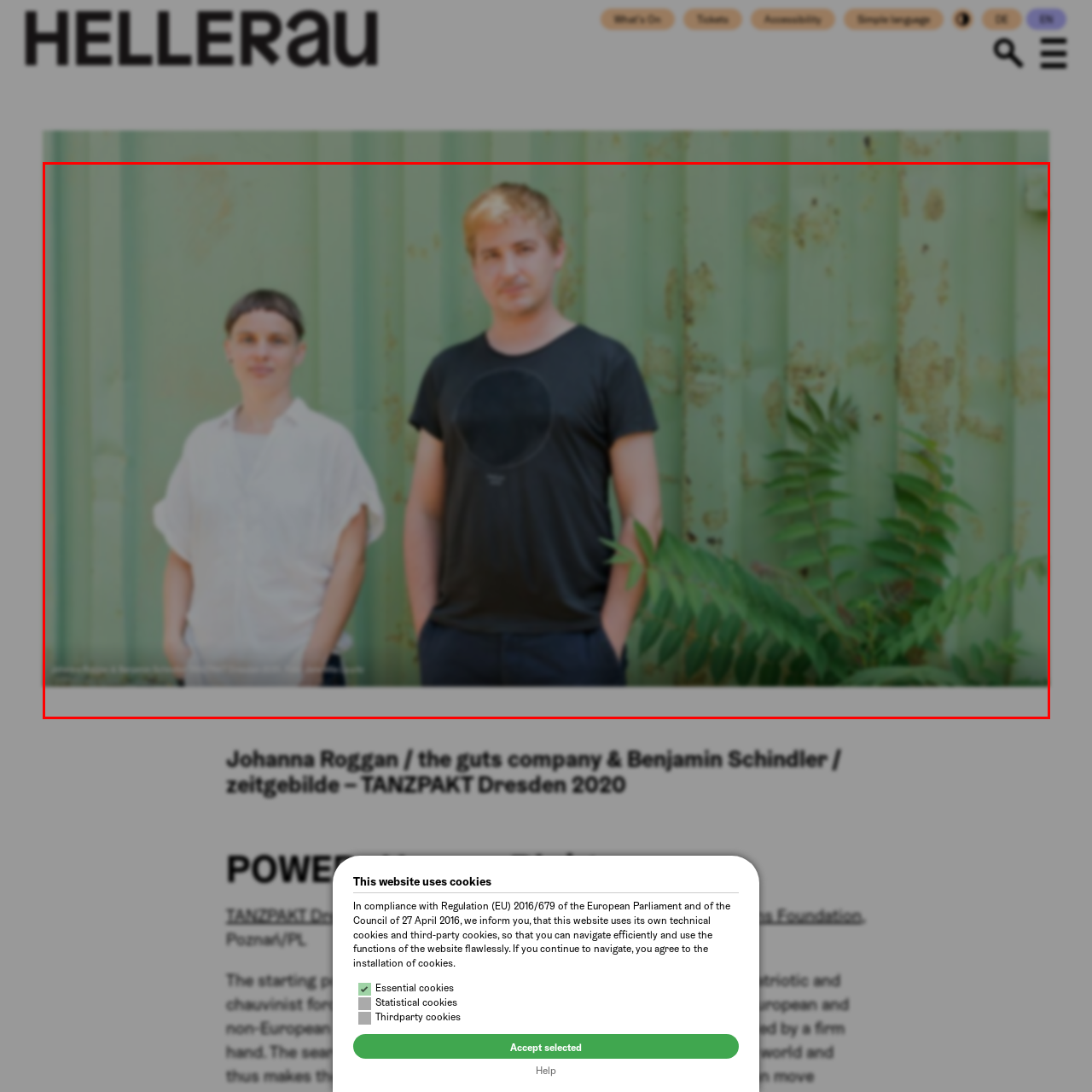How many individuals are in the image?
Look at the image highlighted within the red bounding box and provide a detailed answer to the question.

The caption explicitly states that there are 'two individuals standing next to a green, textured background', making it clear that there are two people in the image.